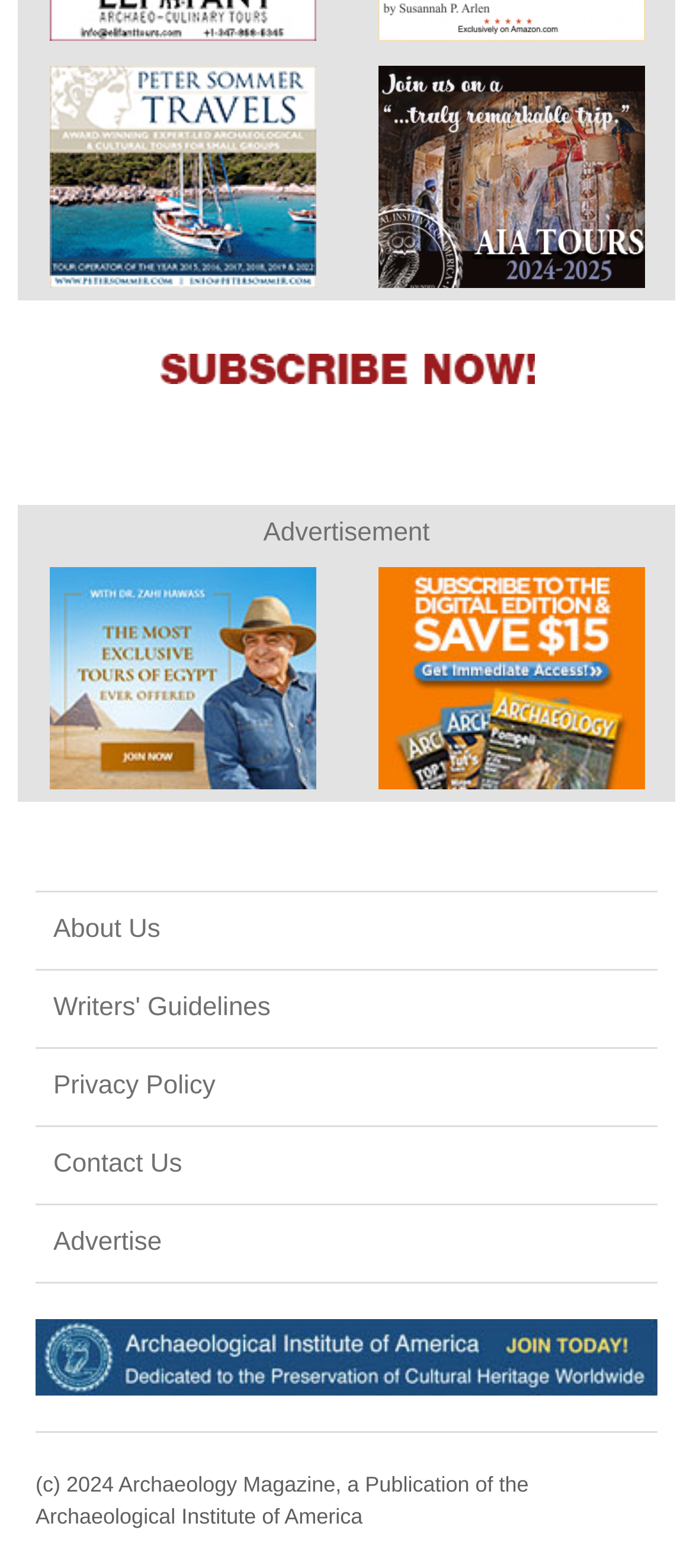What is the text on the bottom left of the webpage?
Please provide a single word or phrase as your answer based on the image.

Copyright 2024